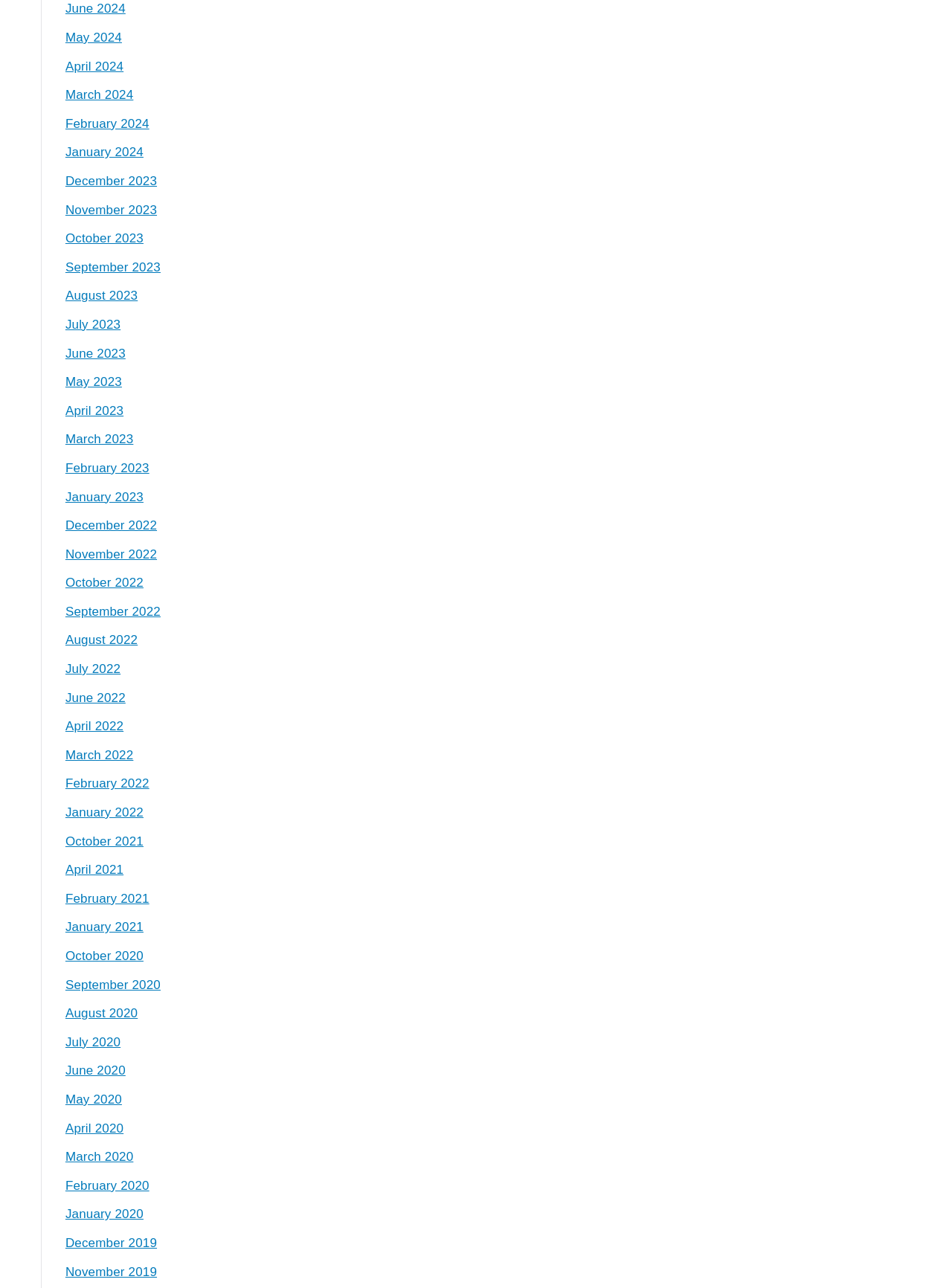How many months are available in 2024? Look at the image and give a one-word or short phrase answer.

5